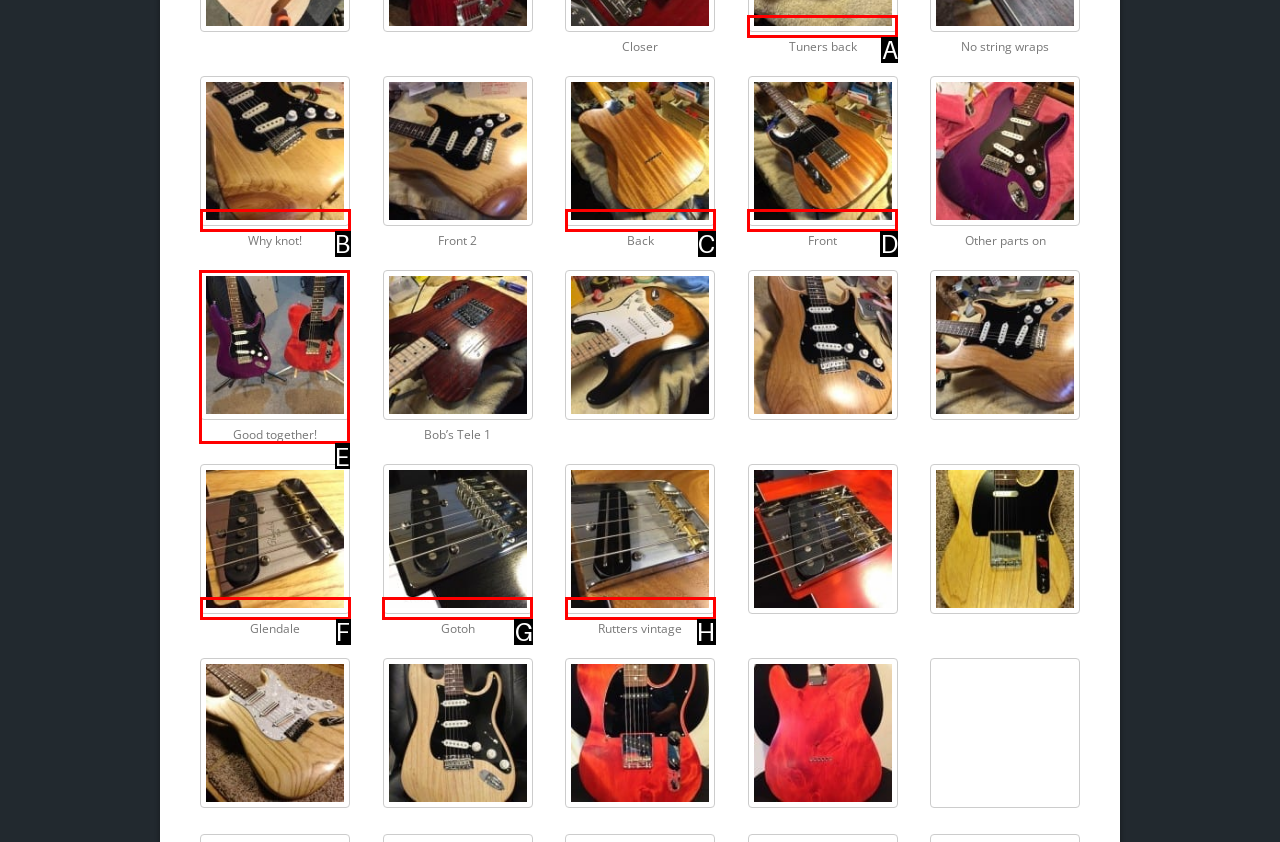Determine the letter of the element I should select to fulfill the following instruction: Check the 'Good together!' figure. Just provide the letter.

E